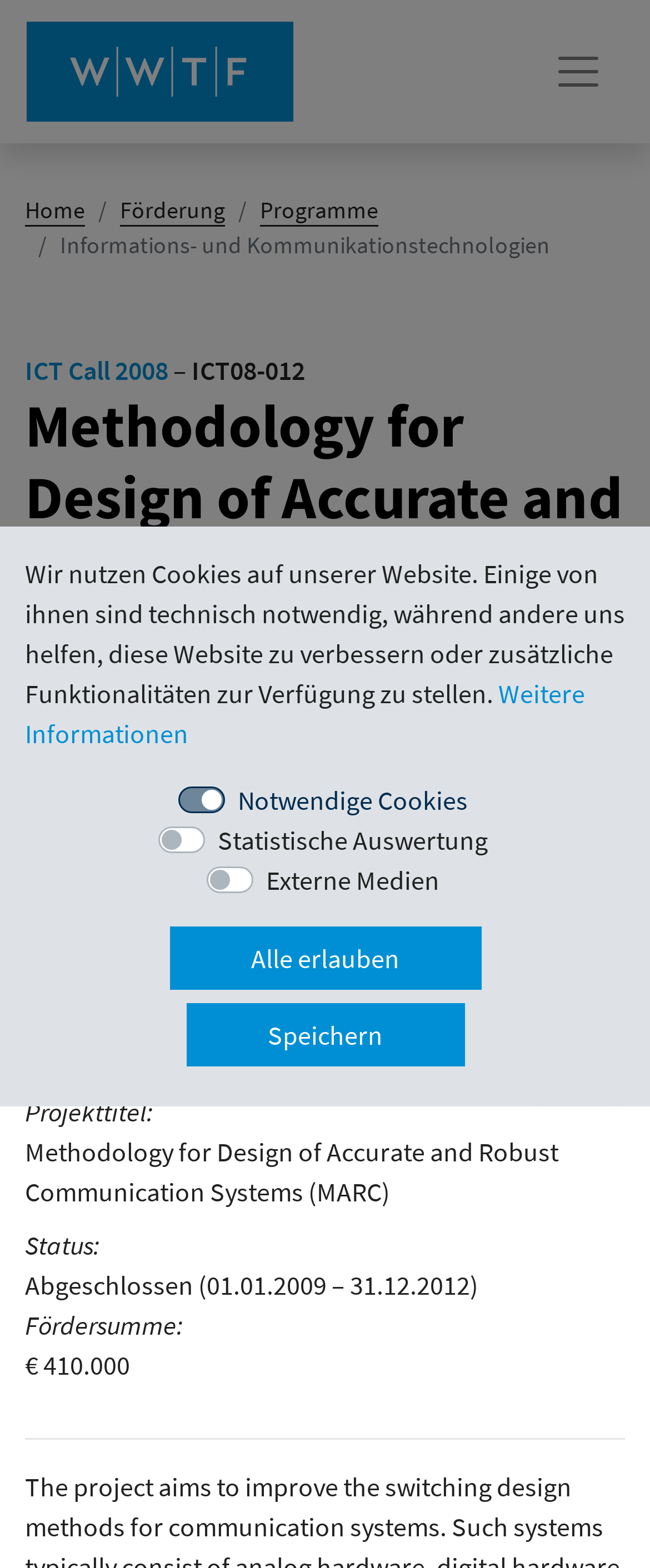Pinpoint the bounding box coordinates of the element to be clicked to execute the instruction: "Click the Feedback button".

None